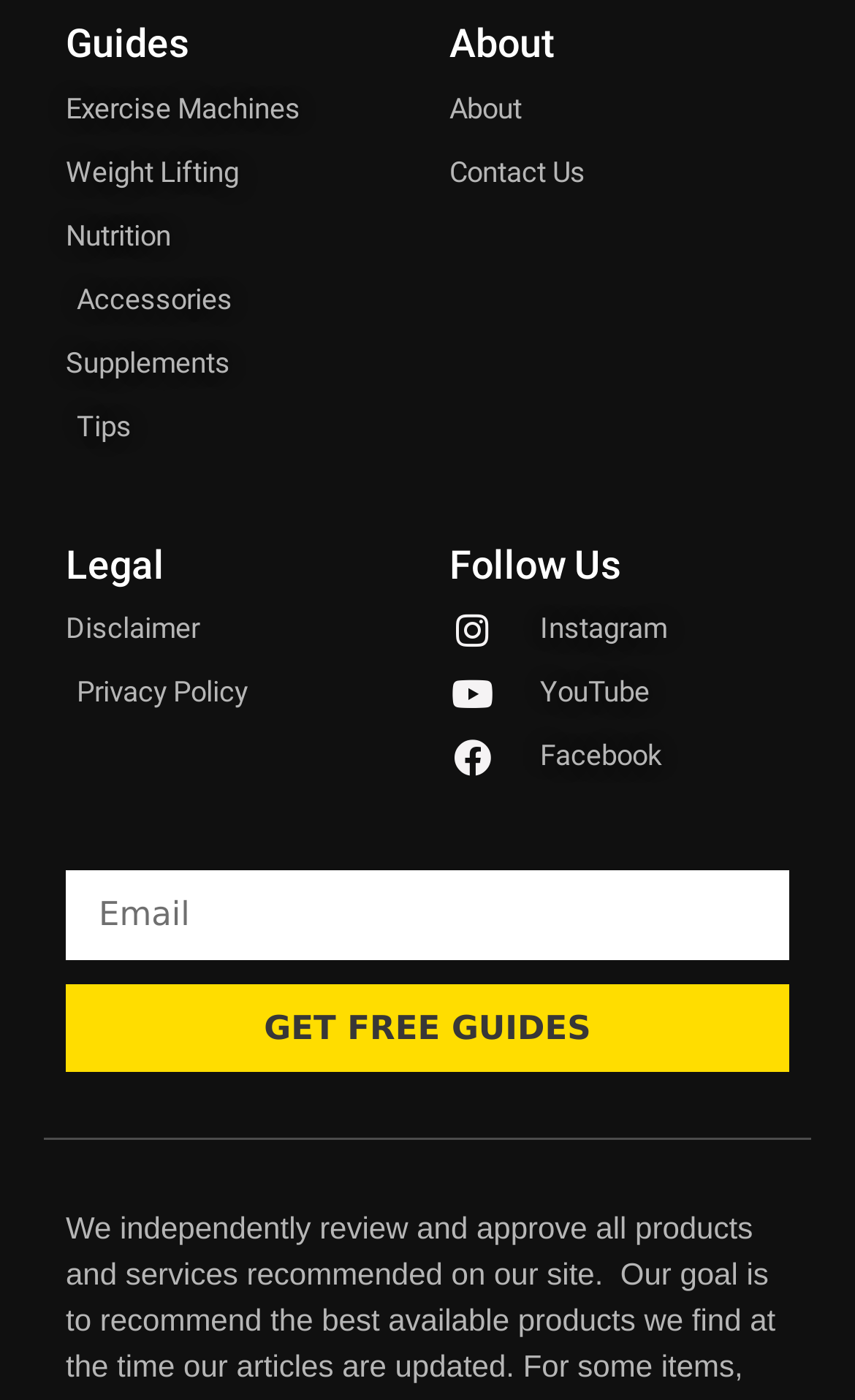Show the bounding box coordinates of the region that should be clicked to follow the instruction: "Click on Exercise Machines."

[0.077, 0.059, 0.474, 0.097]